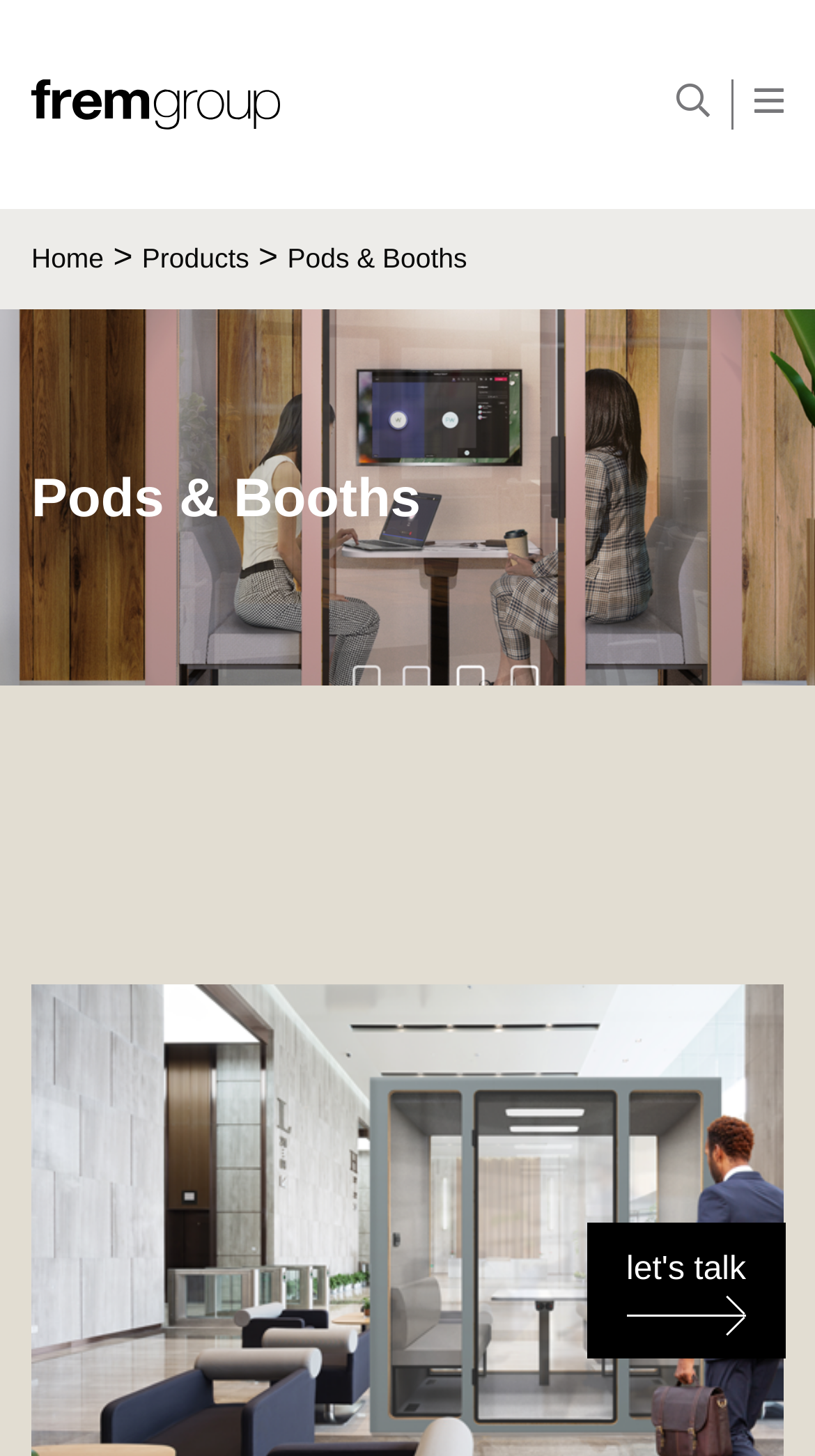What is the purpose of the link 'let's talk'?
Give a single word or phrase answer based on the content of the image.

Contact